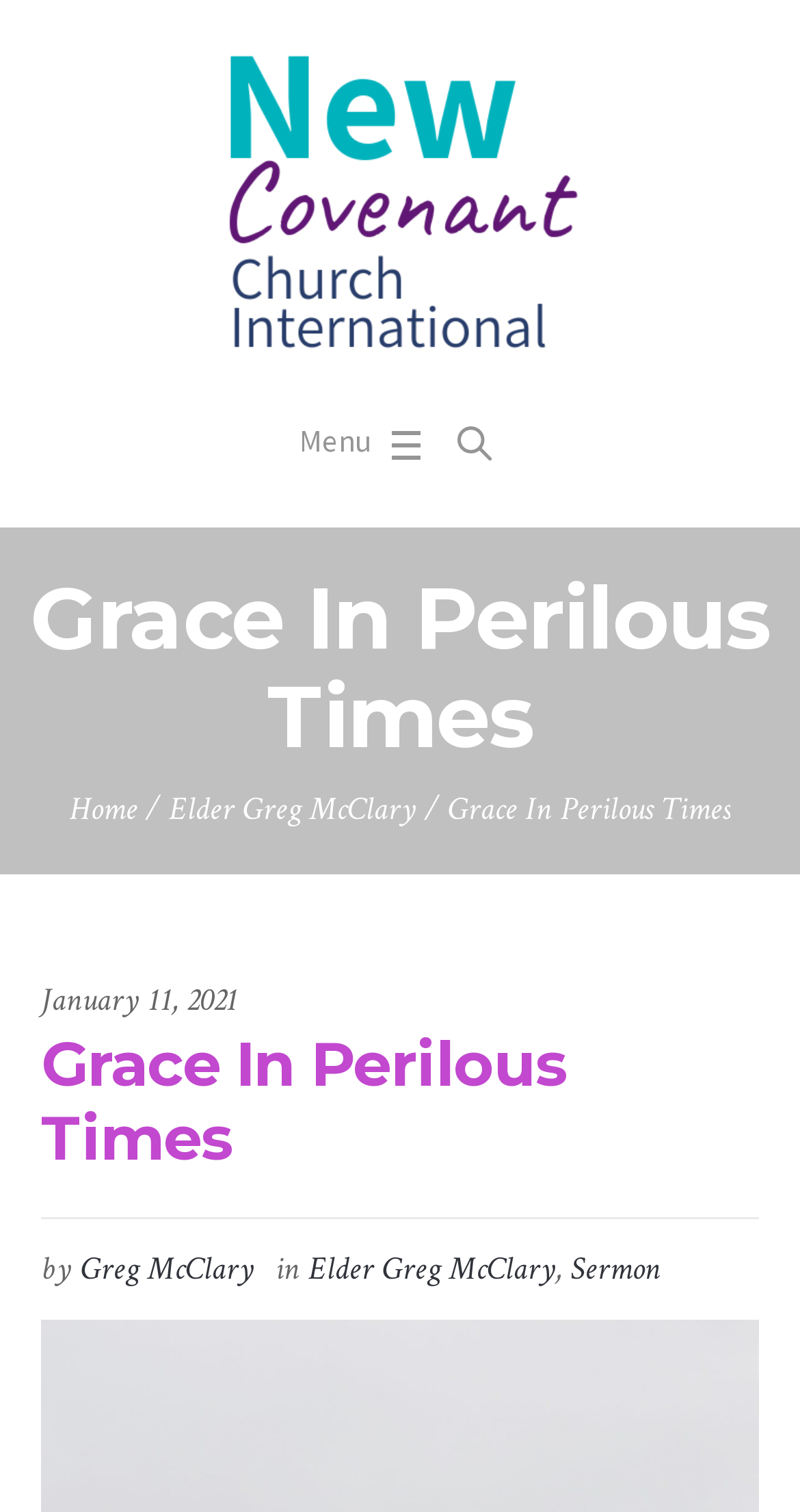Find and generate the main title of the webpage.

Grace In Perilous Times